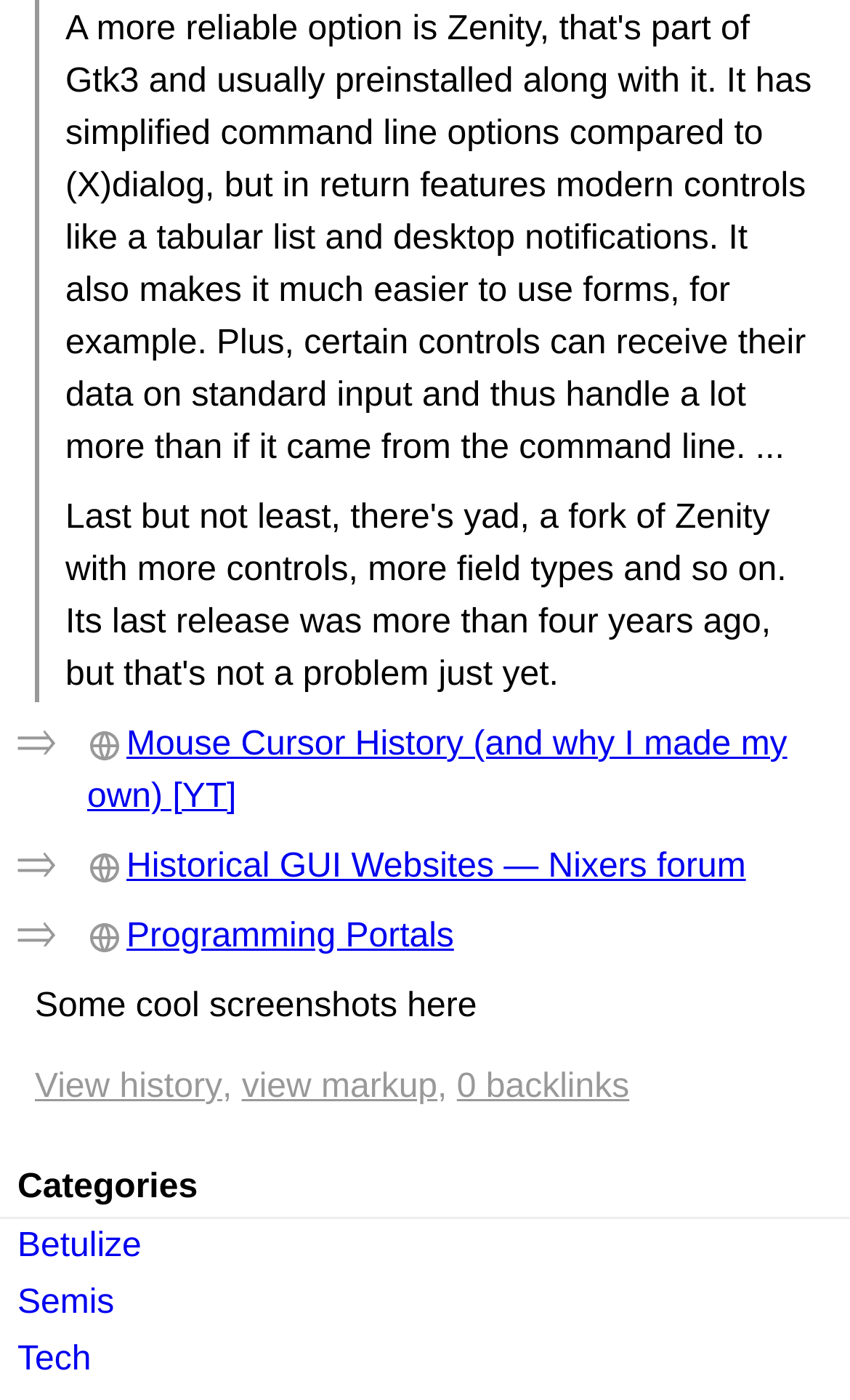Identify the bounding box coordinates for the UI element mentioned here: "View markup". Provide the coordinates as four float values between 0 and 1, i.e., [left, top, right, bottom].

[0.284, 0.771, 0.526, 0.798]